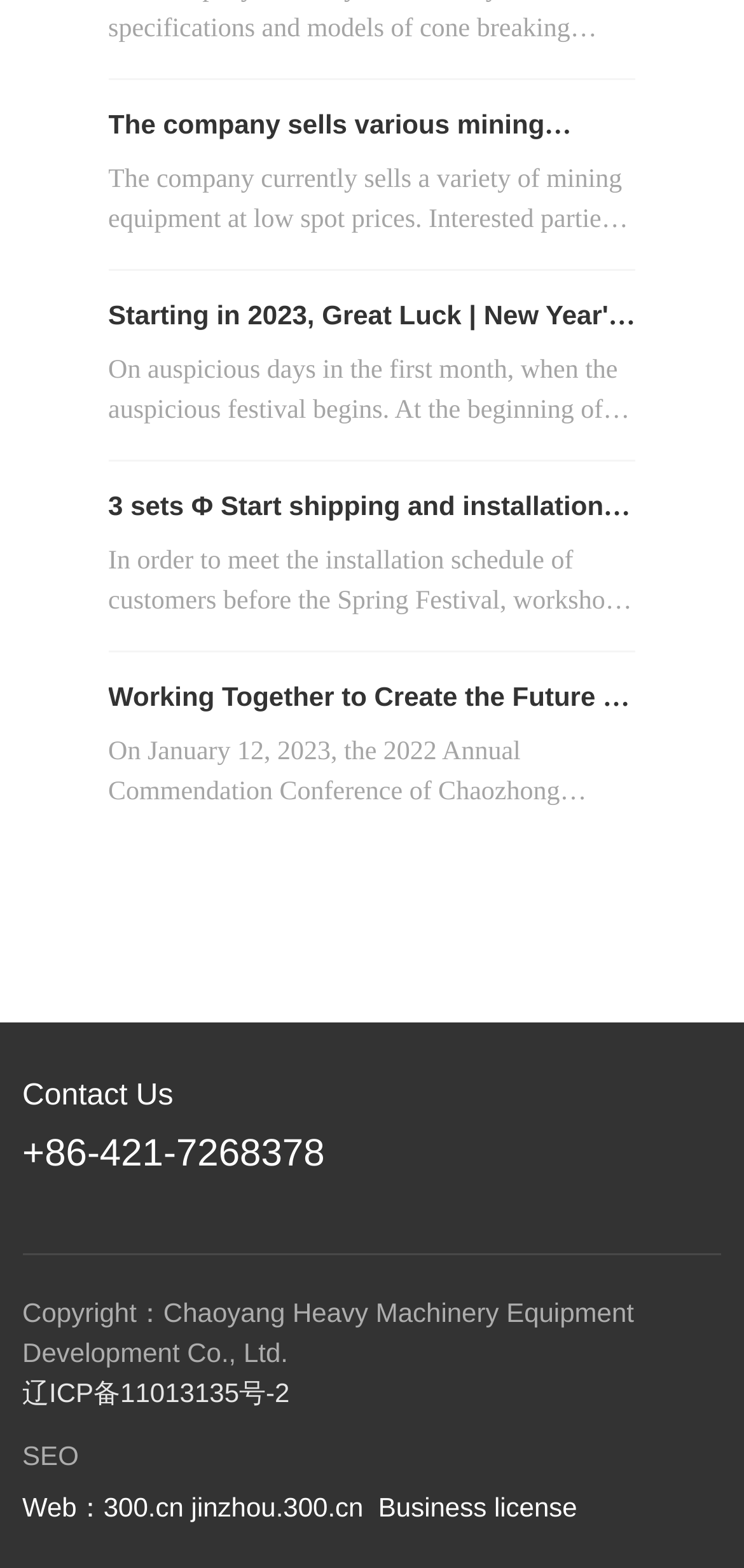Pinpoint the bounding box coordinates of the area that should be clicked to complete the following instruction: "View the company's storage tank installation". The coordinates must be given as four float numbers between 0 and 1, i.e., [left, top, right, bottom].

[0.145, 0.313, 0.847, 0.352]